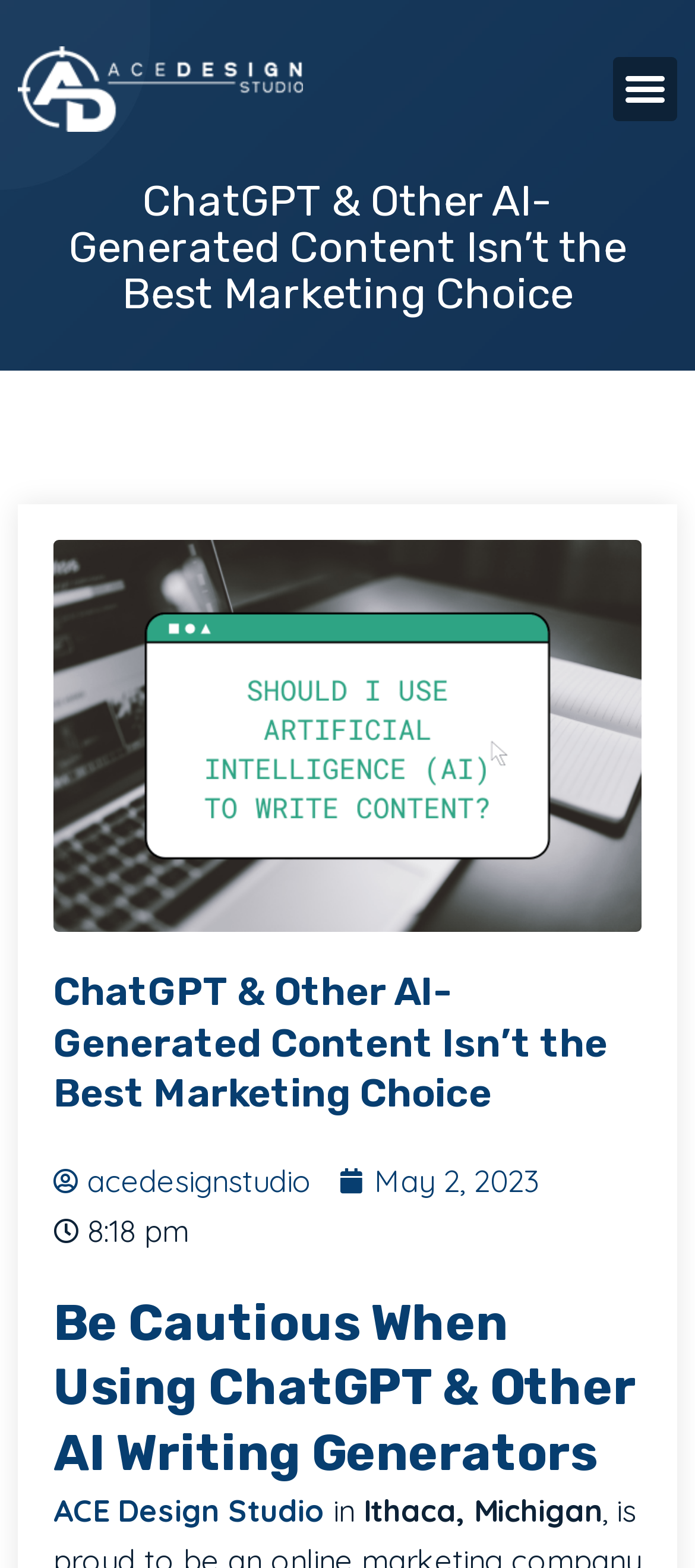Provide the bounding box coordinates of the UI element that matches the description: "November 29, 2021".

None